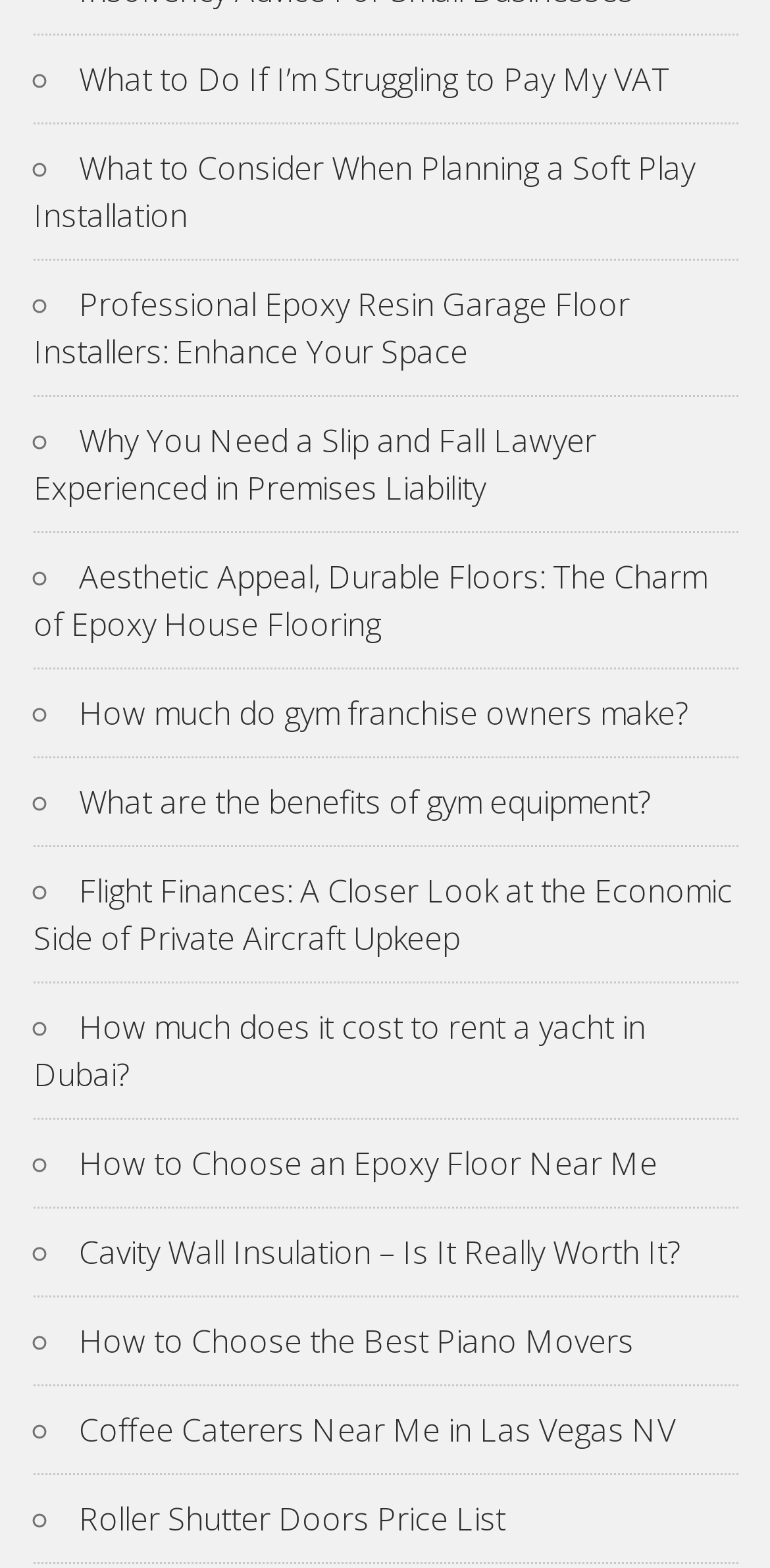What is the topic of the first link?
Provide a fully detailed and comprehensive answer to the question.

The first link on the webpage has the text 'What to Do If I’m Struggling to Pay My VAT', which suggests that the topic of the link is related to VAT payment.